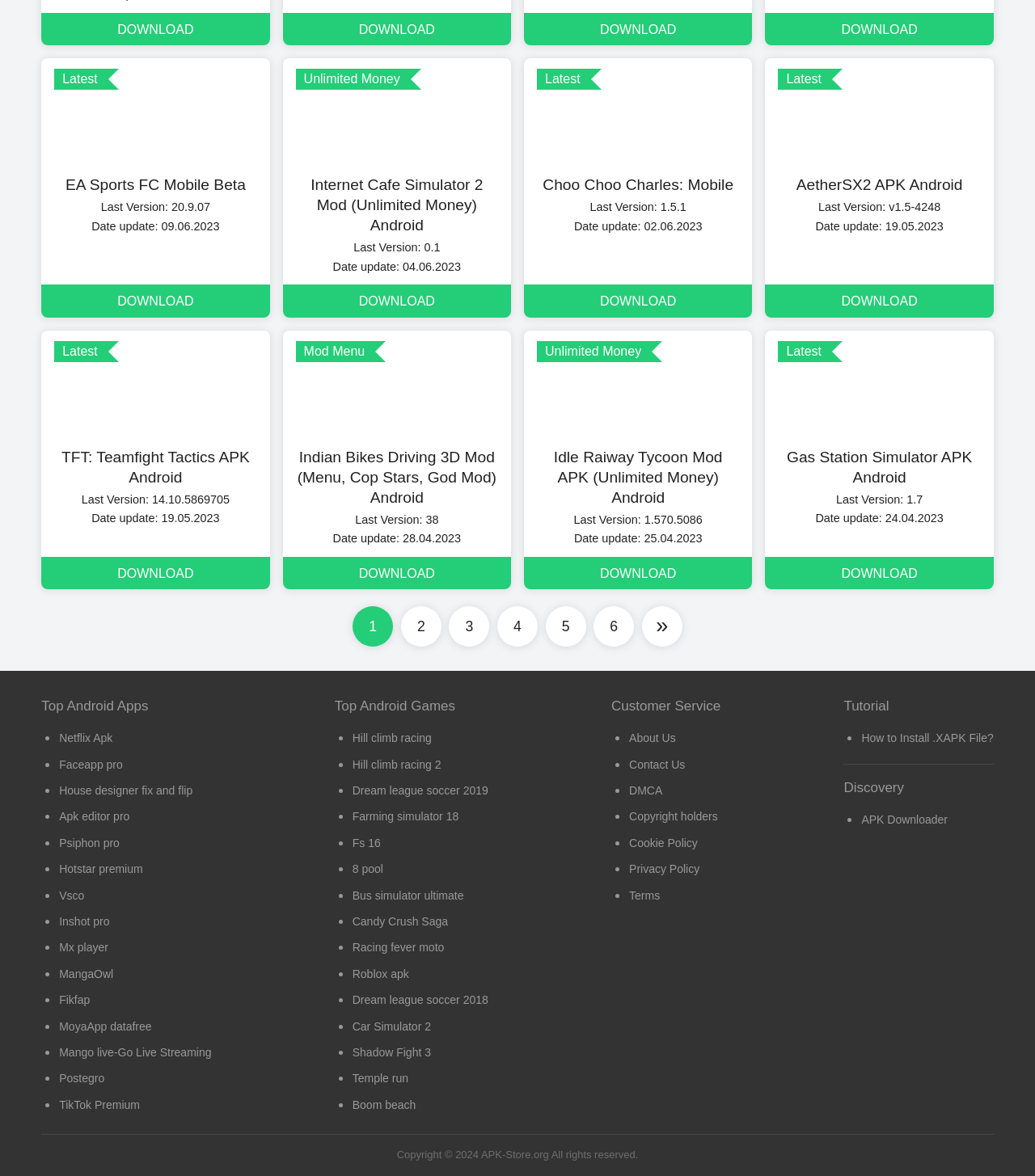Using the element description: "Dream league soccer 2019", determine the bounding box coordinates for the specified UI element. The coordinates should be four float numbers between 0 and 1, [left, top, right, bottom].

[0.34, 0.661, 0.472, 0.683]